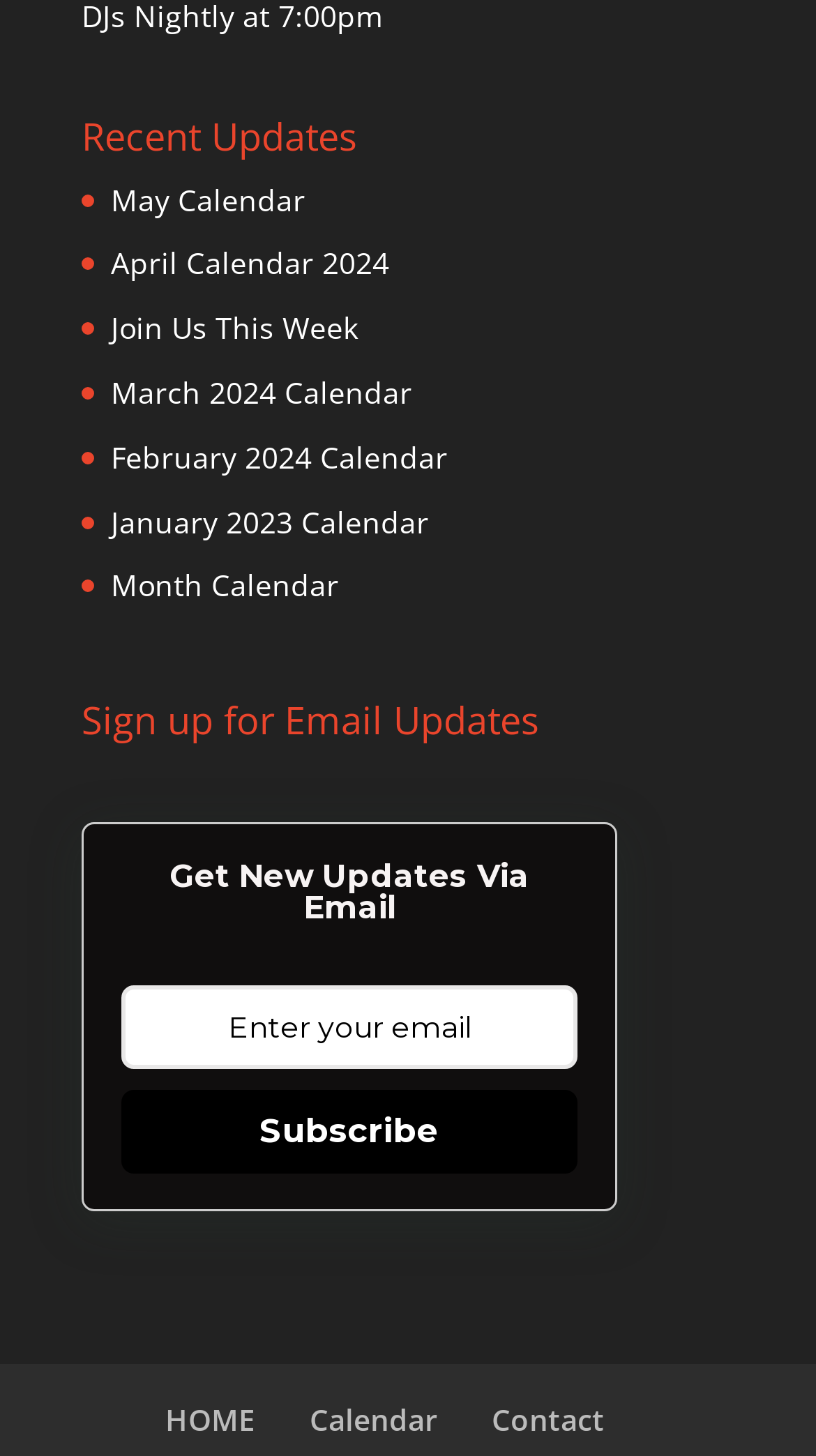Kindly determine the bounding box coordinates for the clickable area to achieve the given instruction: "Go to home page".

[0.203, 0.962, 0.313, 0.989]